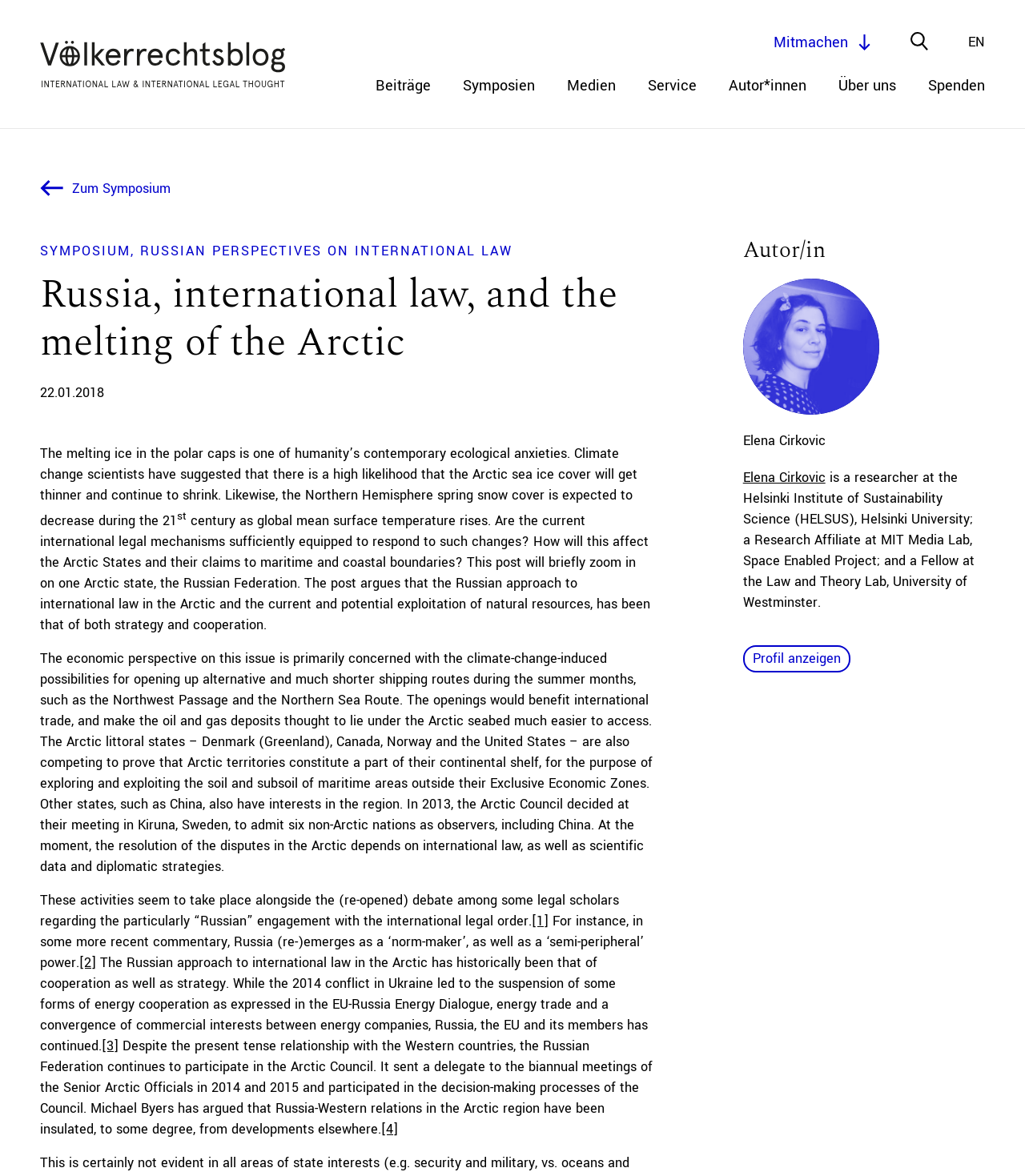Please specify the bounding box coordinates of the clickable region to carry out the following instruction: "Click on the 'SYMPOSIUM' link". The coordinates should be four float numbers between 0 and 1, in the format [left, top, right, bottom].

[0.039, 0.206, 0.127, 0.221]